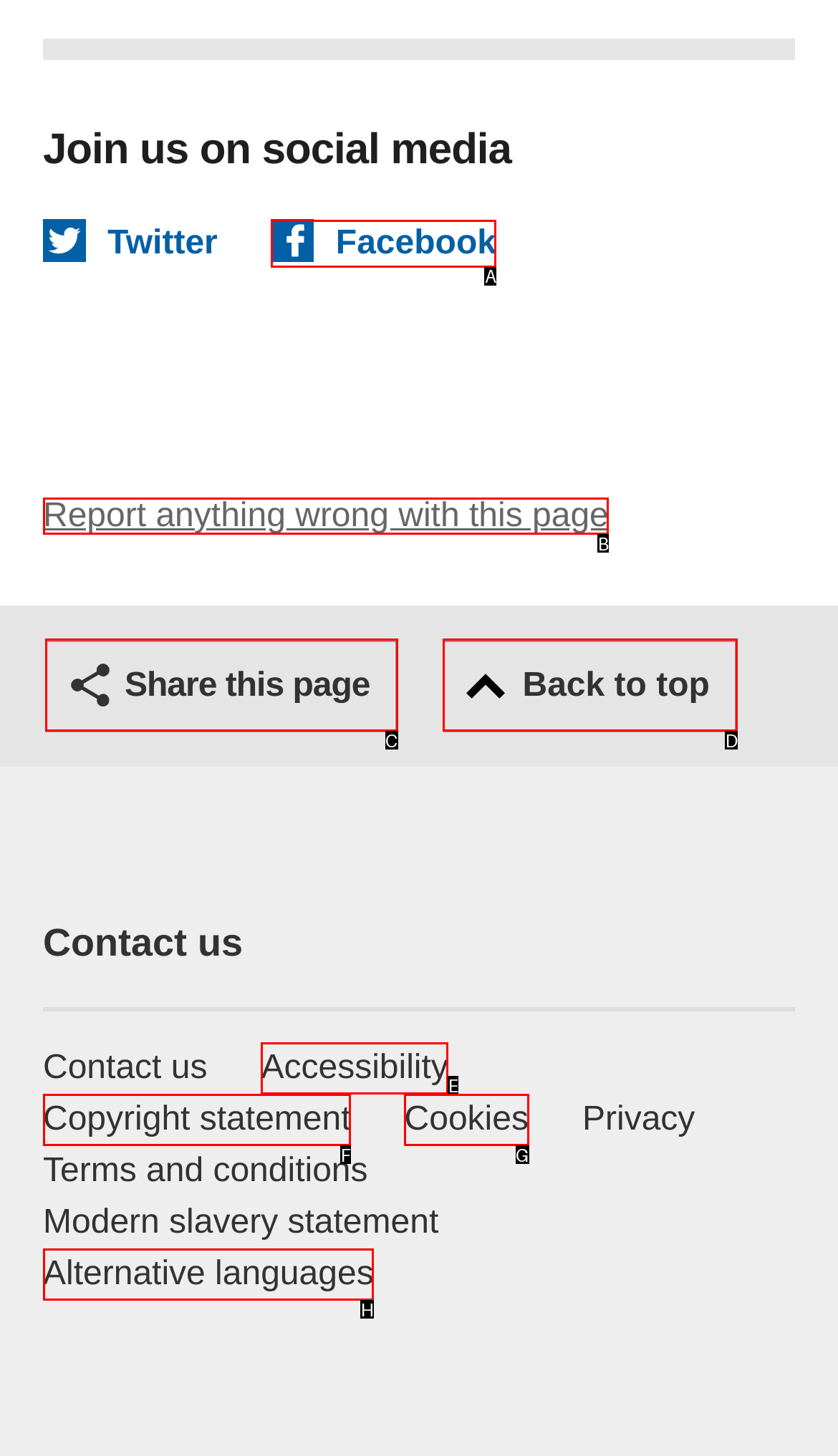Identify the HTML element that corresponds to the description: Subscribe Provide the letter of the correct option directly.

None